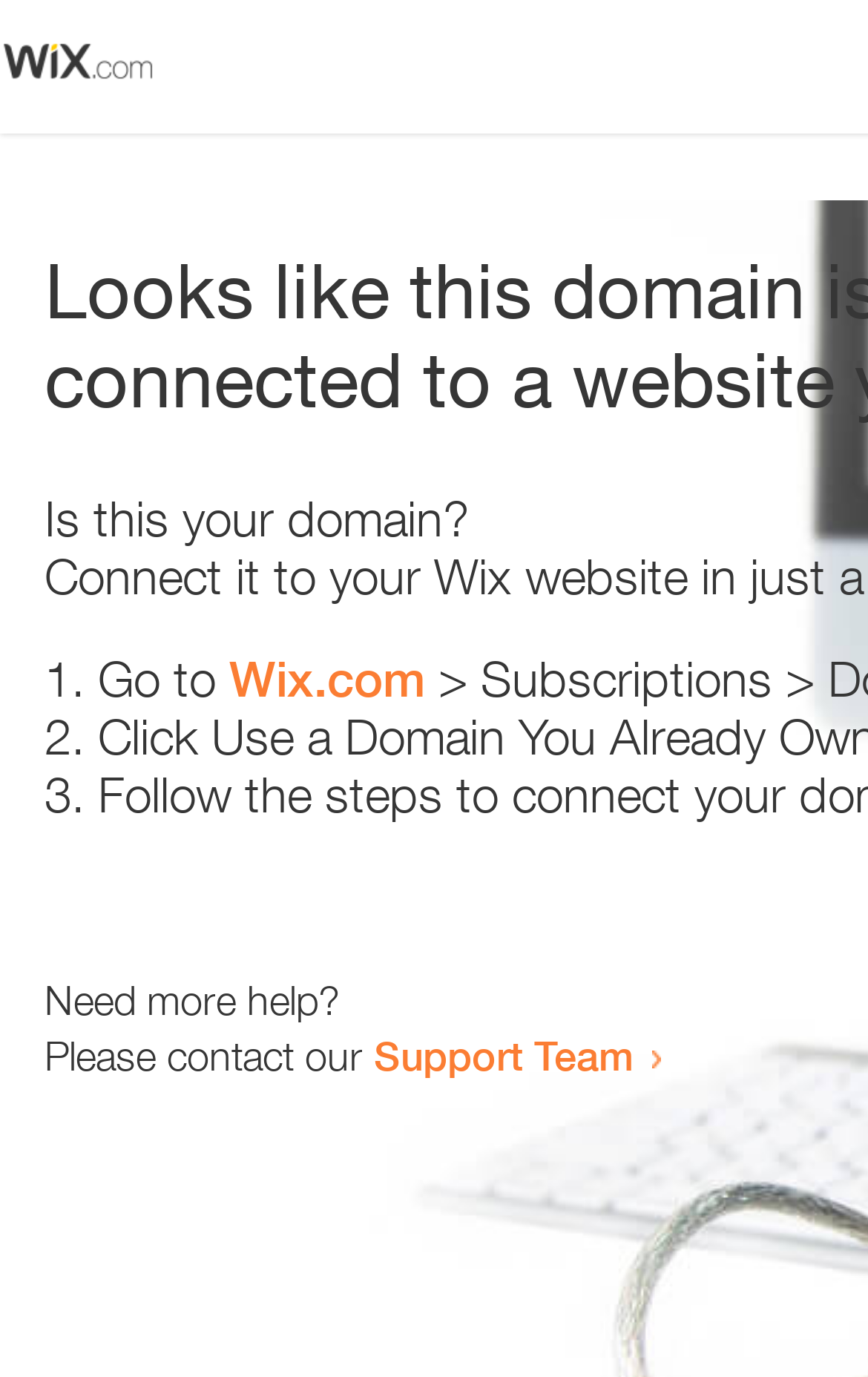How many steps are provided to resolve the error?
Give a one-word or short-phrase answer derived from the screenshot.

3